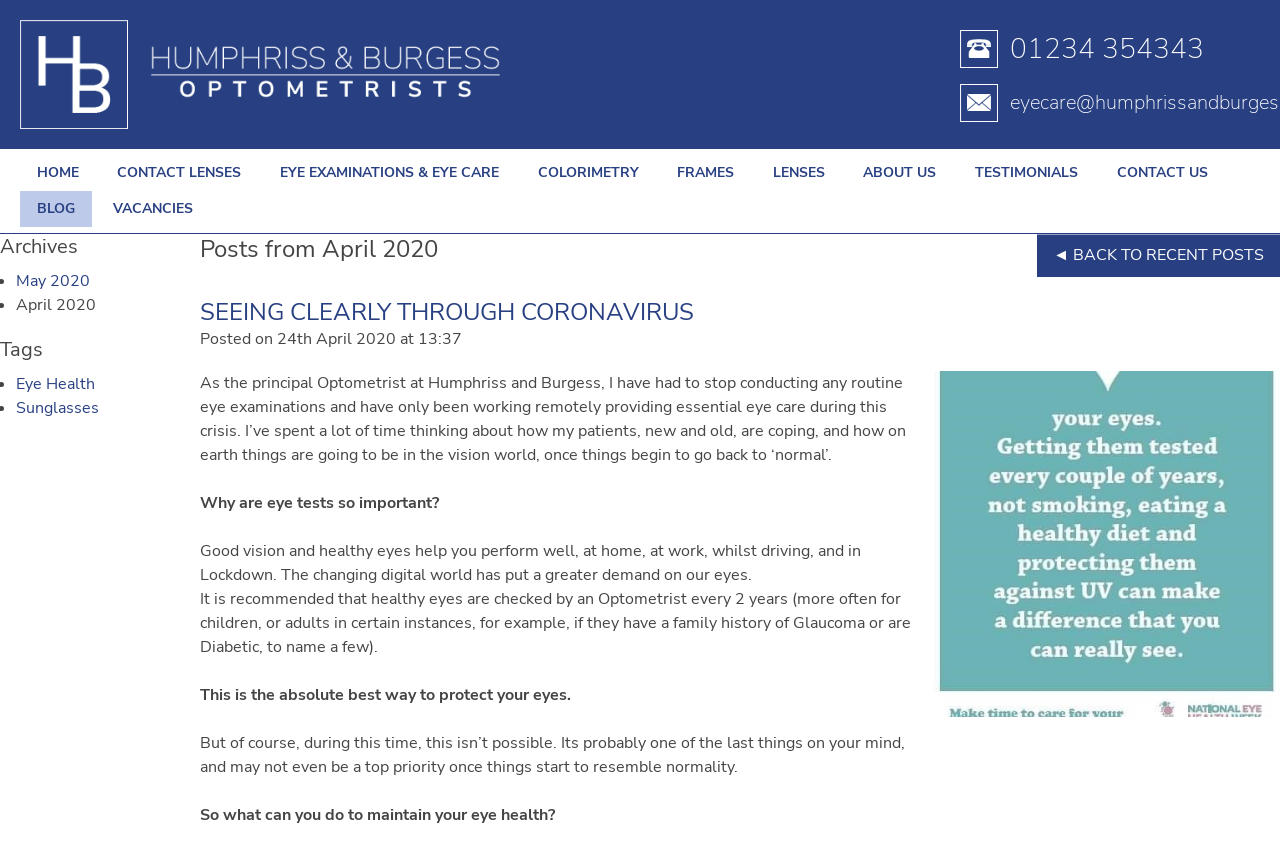Could you determine the bounding box coordinates of the clickable element to complete the instruction: "Read the 'SEEING CLEARLY THROUGH CORONAVIRUS' post"? Provide the coordinates as four float numbers between 0 and 1, i.e., [left, top, right, bottom].

[0.156, 0.352, 0.542, 0.388]